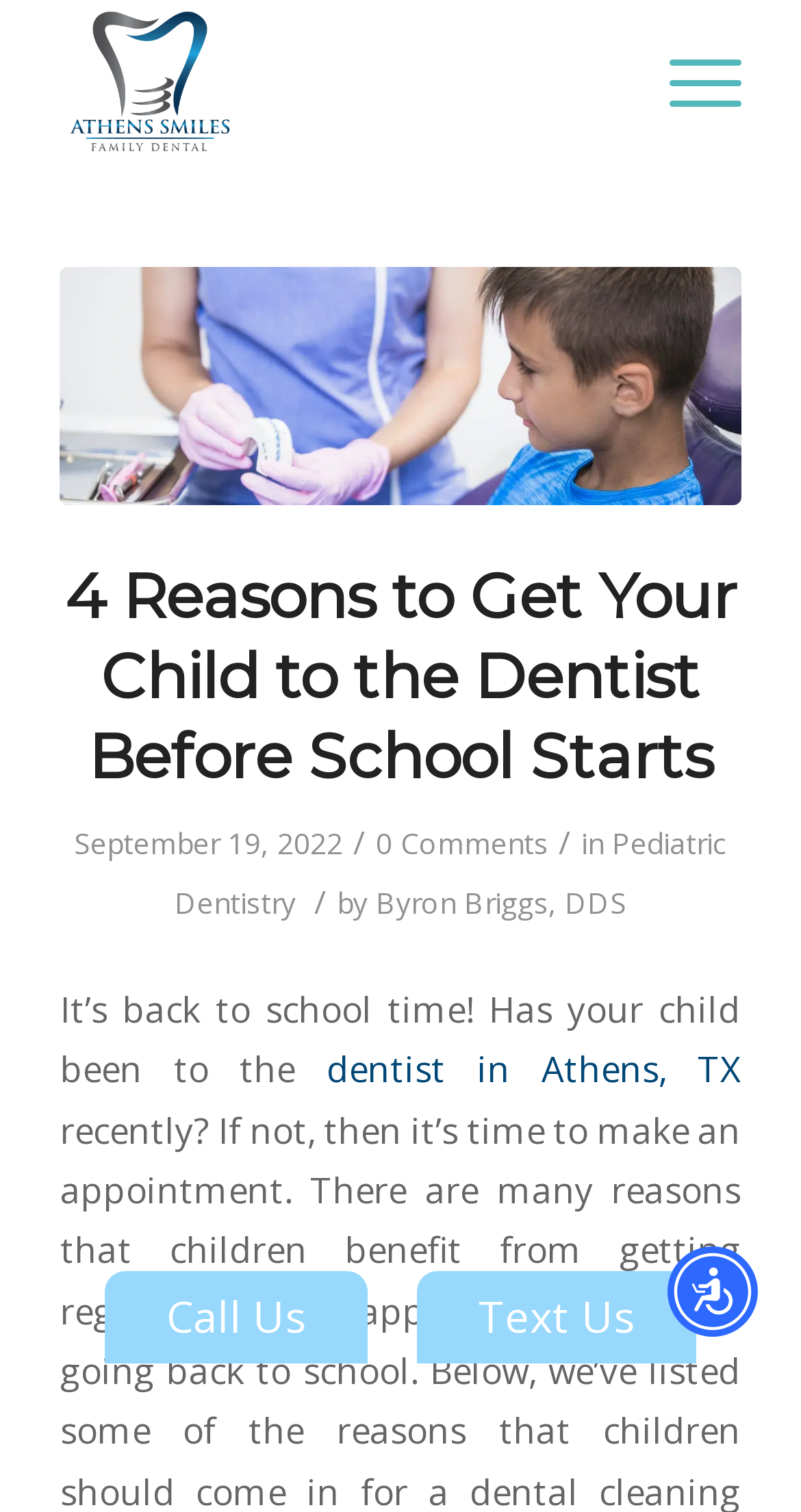Could you locate the bounding box coordinates for the section that should be clicked to accomplish this task: "Text the dentist office".

[0.521, 0.841, 0.869, 0.902]